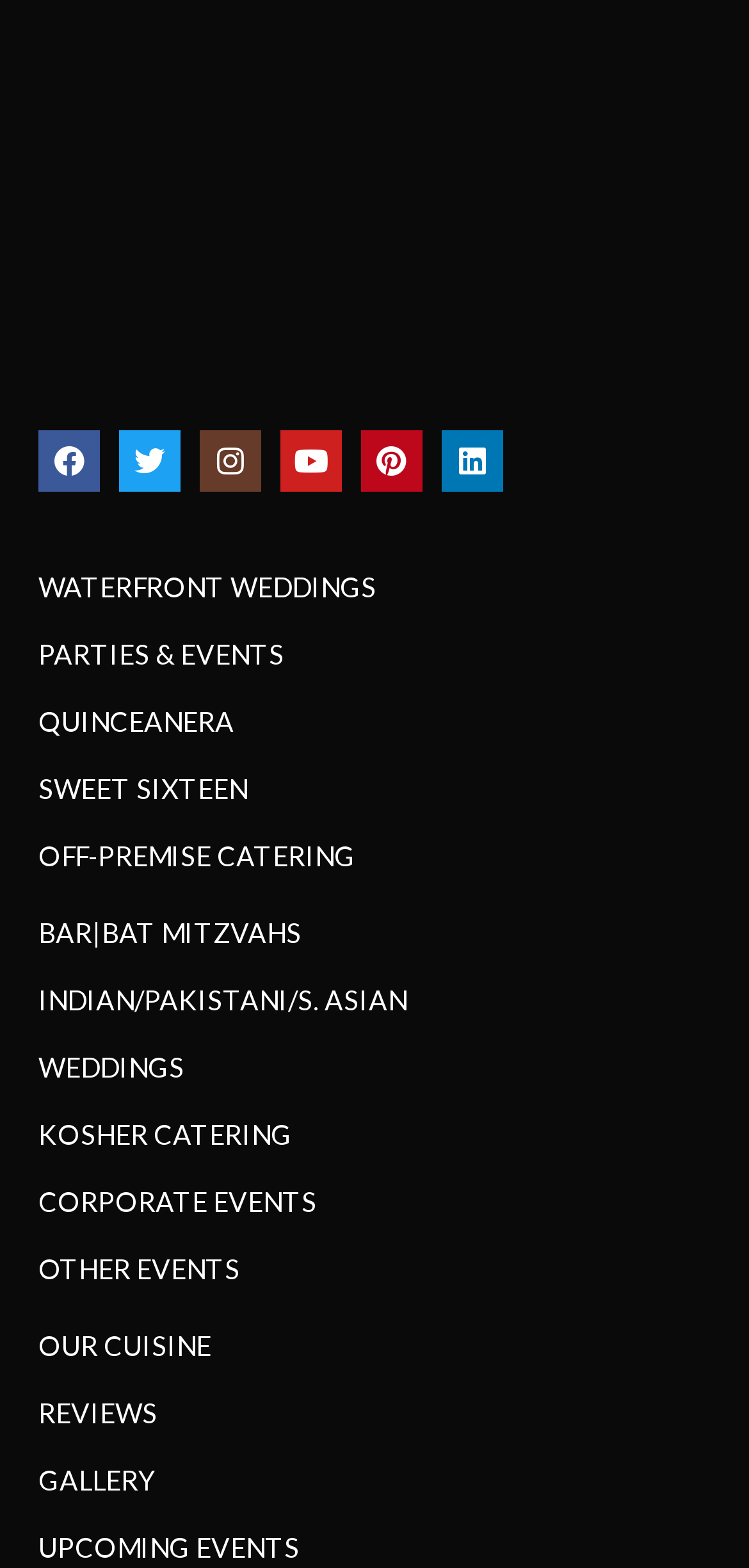What social media platforms are linked?
Based on the image, answer the question with as much detail as possible.

I determined this by looking at the links at the top of the webpage, which have icons and text indicating the social media platforms they link to.